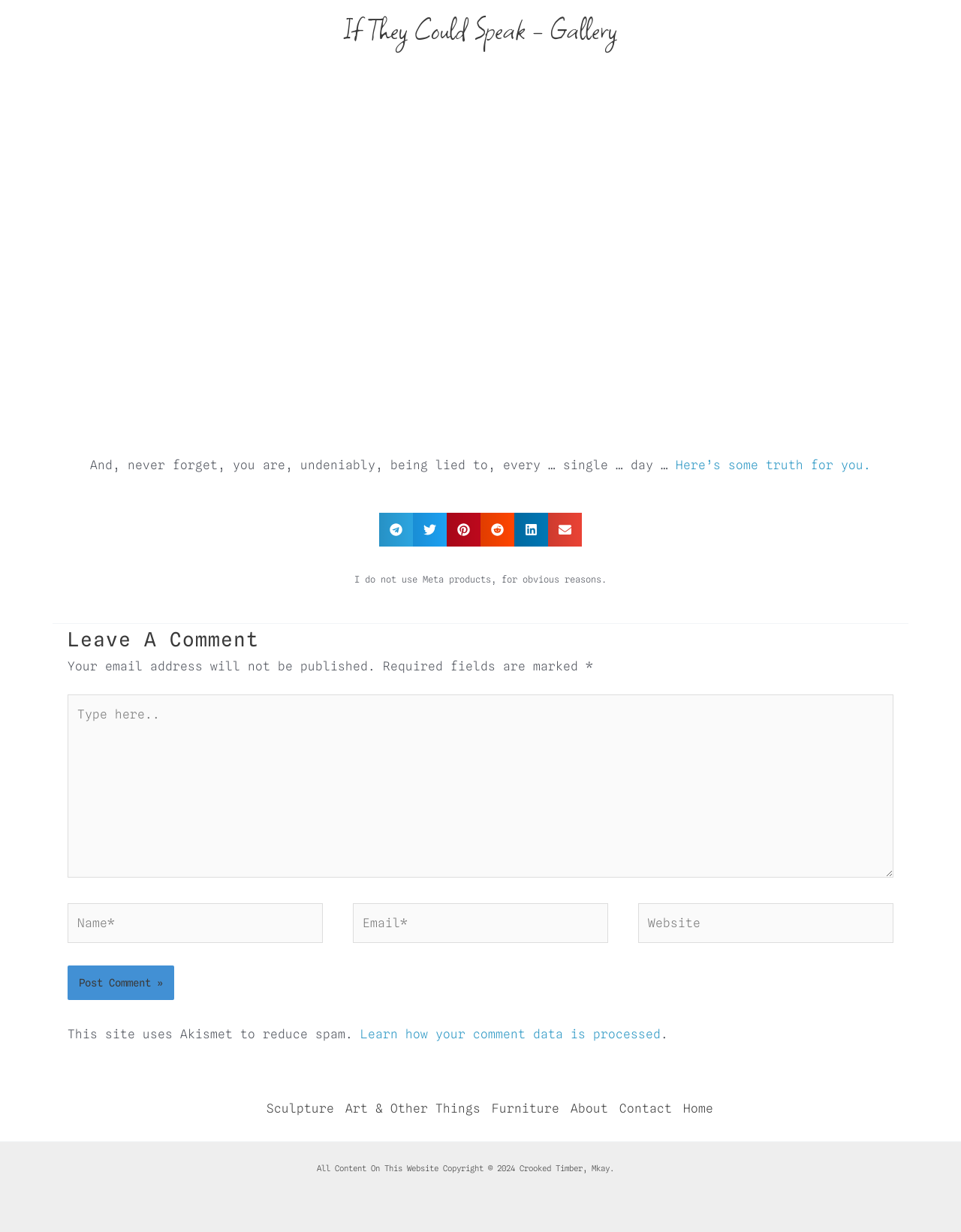Determine the bounding box coordinates of the clickable element to complete this instruction: "Leave a comment". Provide the coordinates in the format of four float numbers between 0 and 1, [left, top, right, bottom].

[0.07, 0.506, 0.93, 0.533]